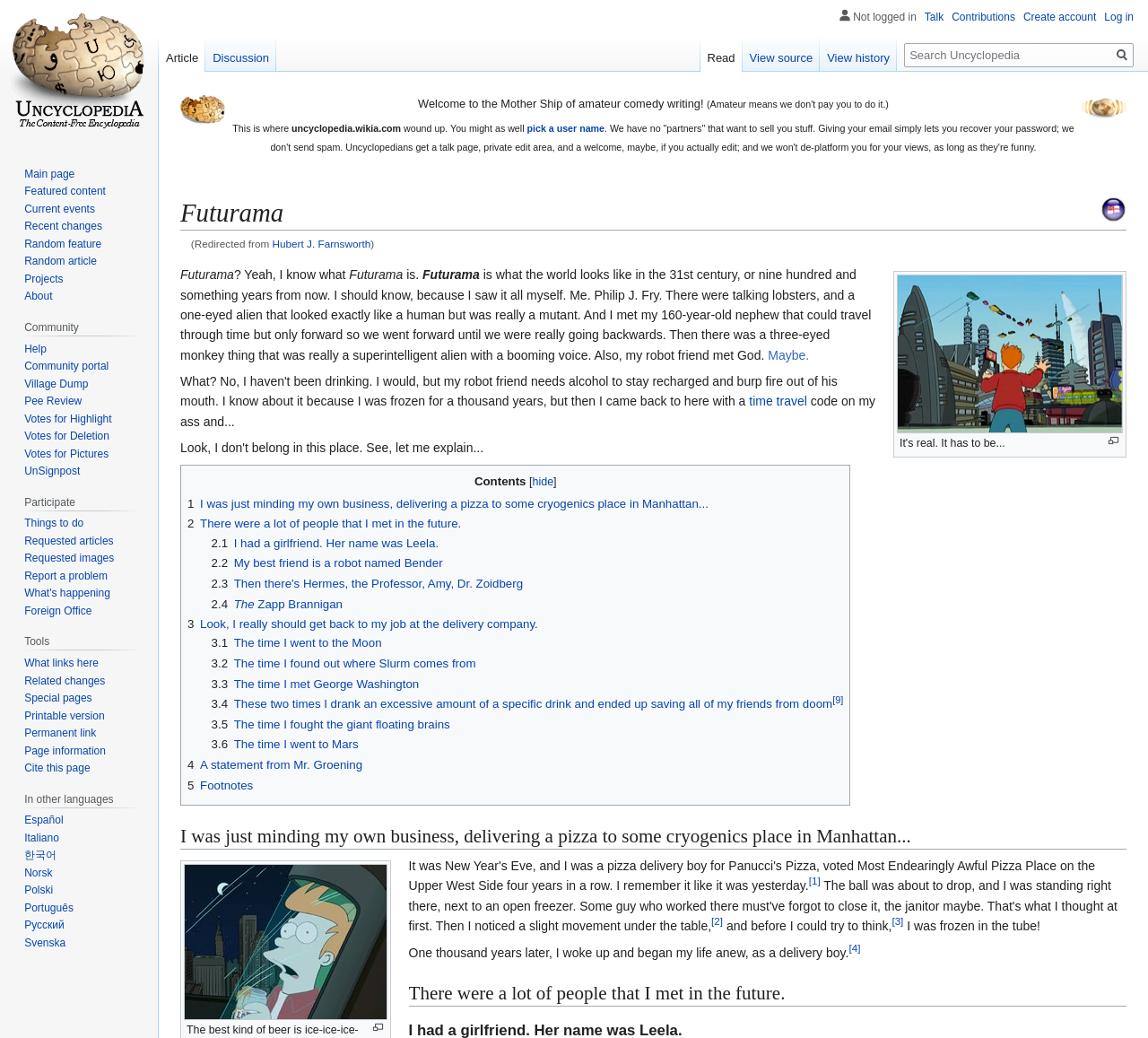Locate the bounding box coordinates of the clickable region to complete the following instruction: "Click the 'Create account' link."

[0.891, 0.01, 0.955, 0.022]